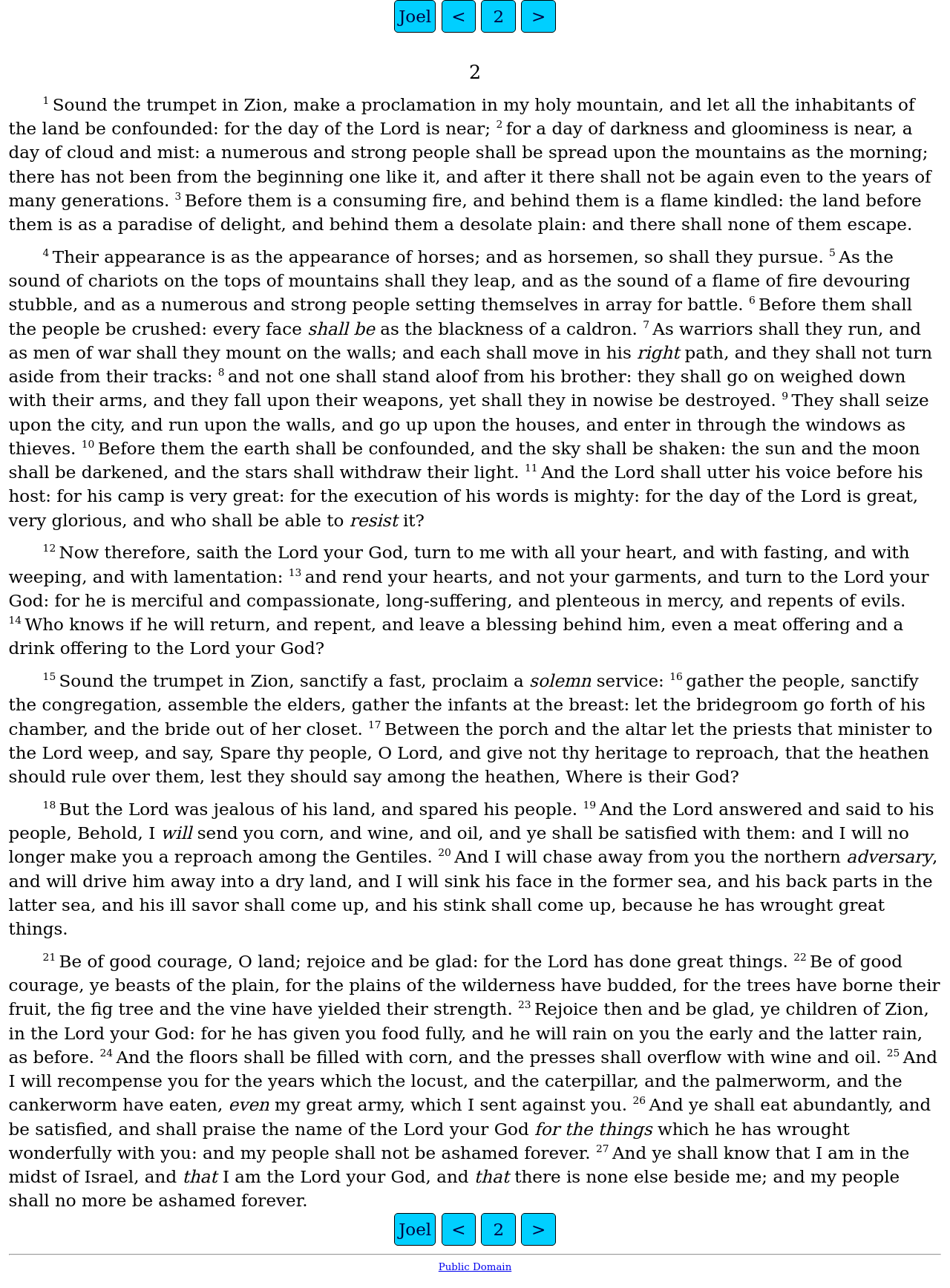Identify the bounding box coordinates of the clickable region required to complete the instruction: "go to previous chapter". The coordinates should be given as four float numbers within the range of 0 and 1, i.e., [left, top, right, bottom].

[0.465, 0.0, 0.501, 0.026]